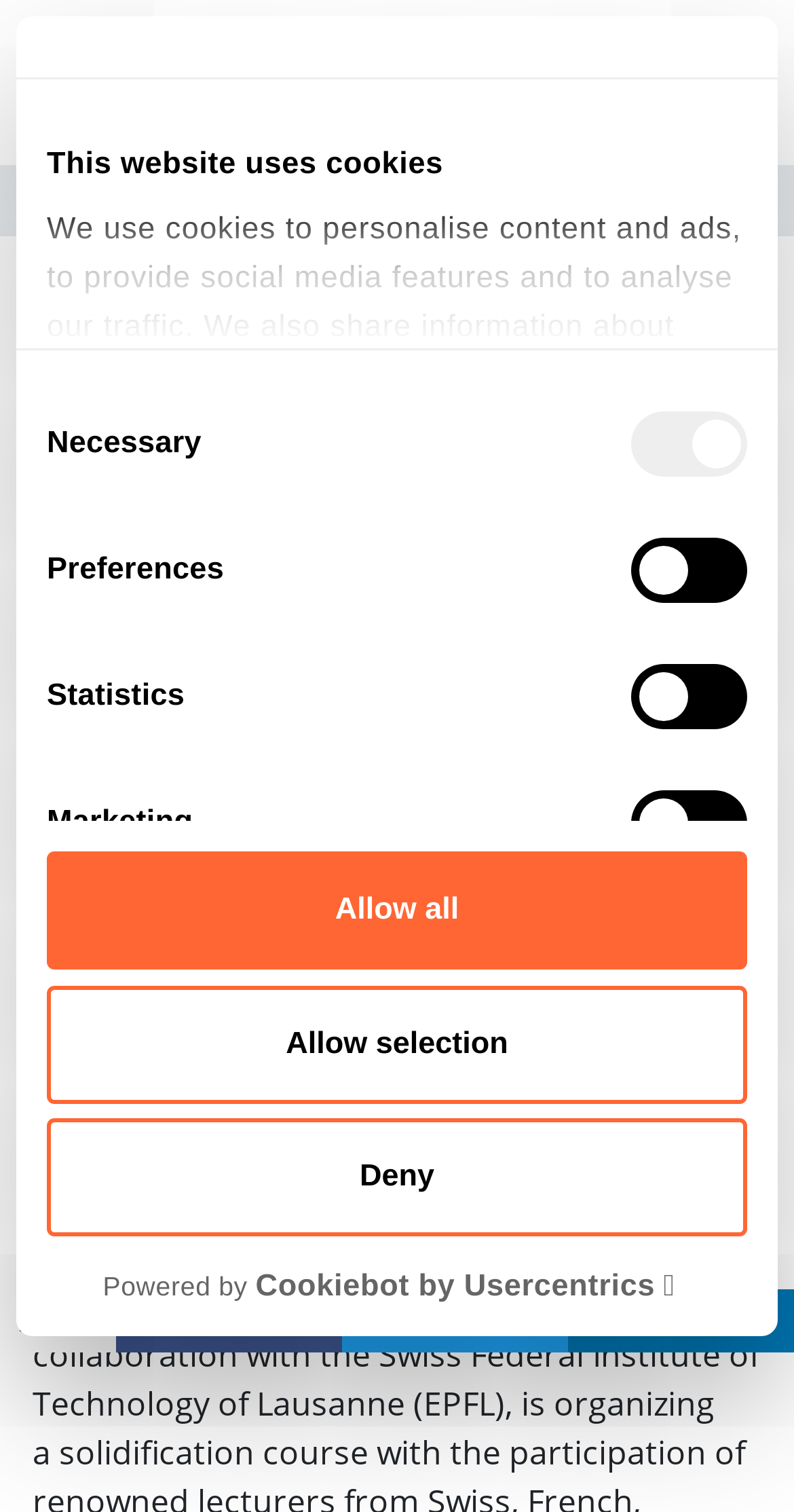Highlight the bounding box coordinates of the element that should be clicked to carry out the following instruction: "Visit the external website". The coordinates must be given as four float numbers ranging from 0 to 1, i.e., [left, top, right, bottom].

[0.133, 0.56, 0.433, 0.59]